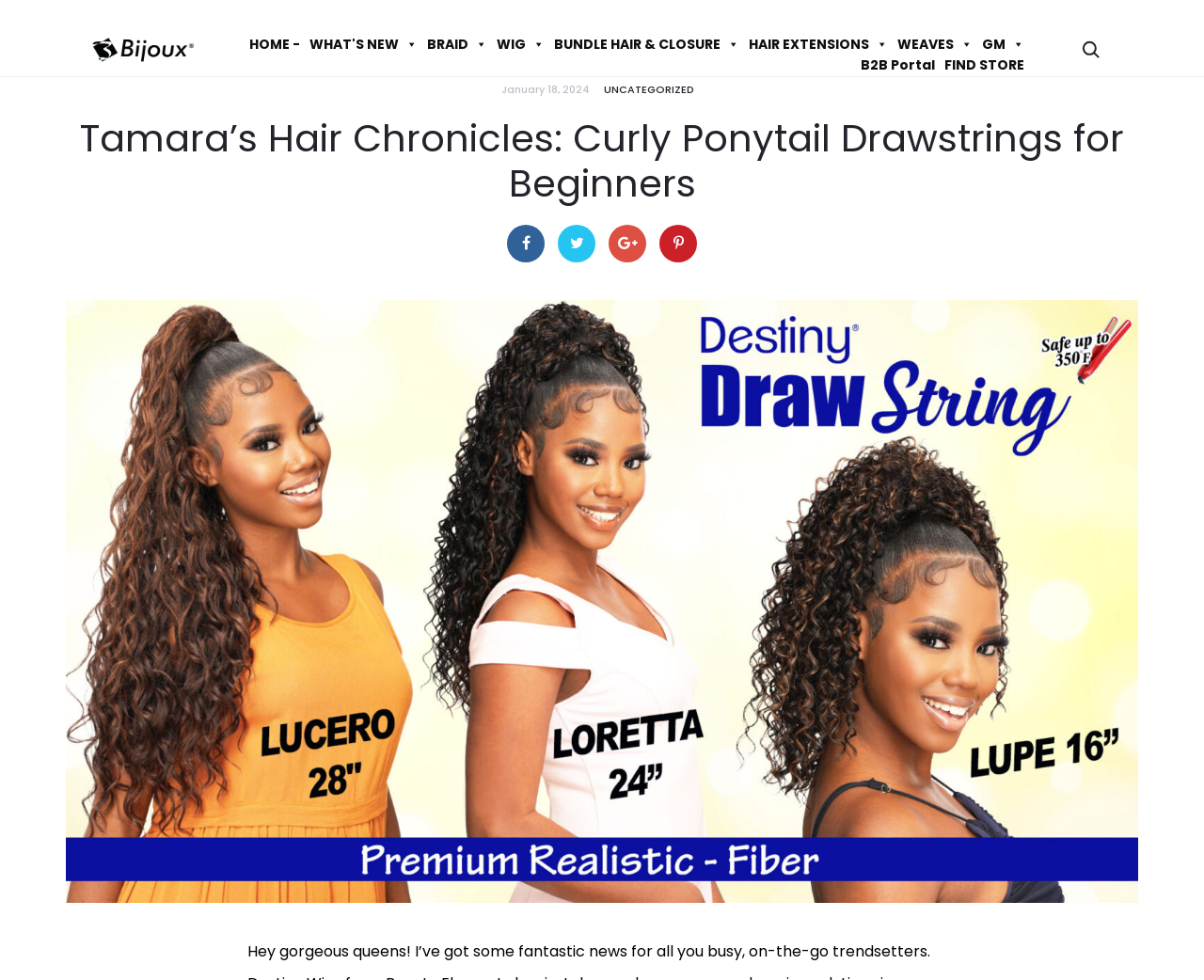What is the name of the website?
Please look at the screenshot and answer using one word or phrase.

BijouxHair